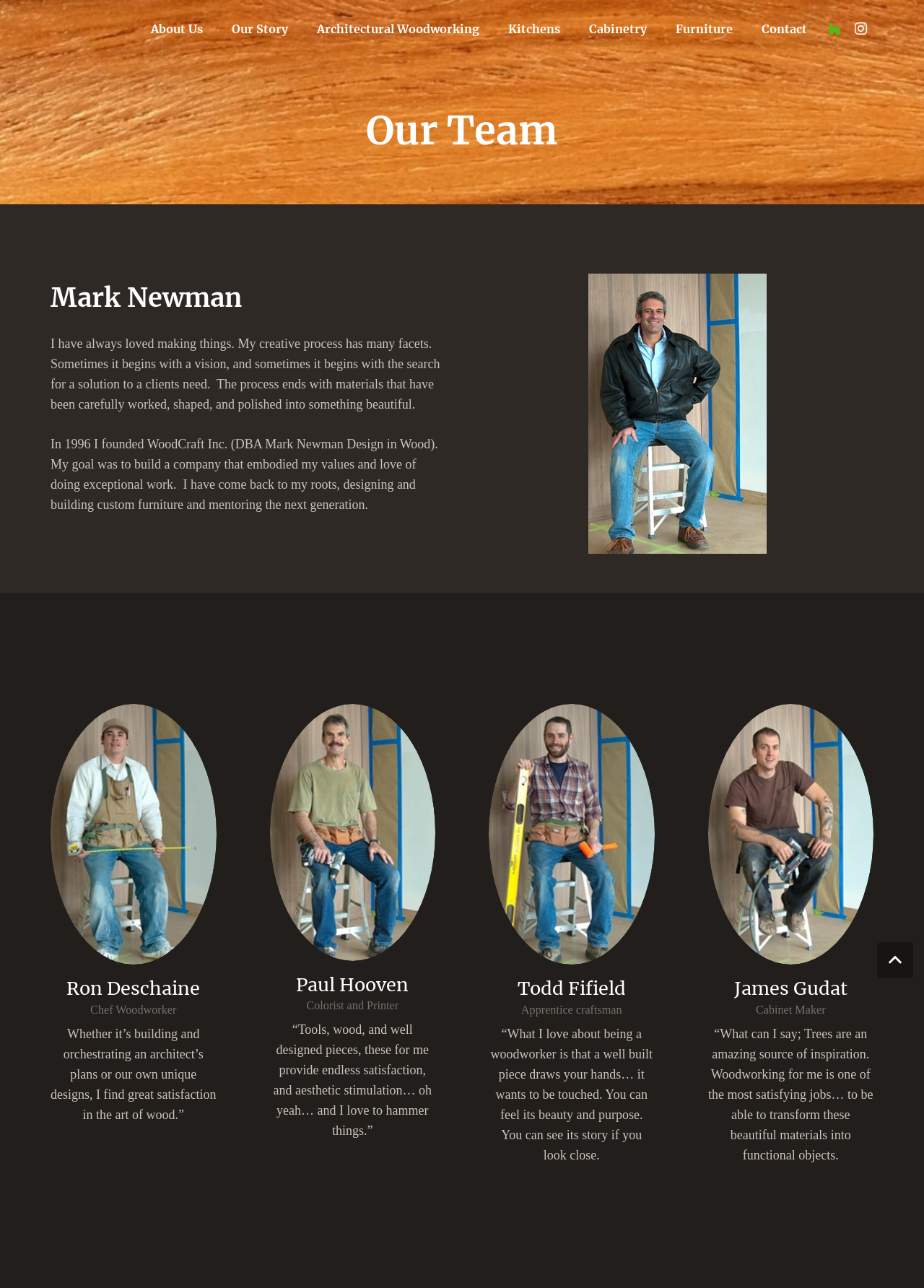Please specify the bounding box coordinates for the clickable region that will help you carry out the instruction: "Check out the Instagram page".

[0.917, 0.012, 0.945, 0.033]